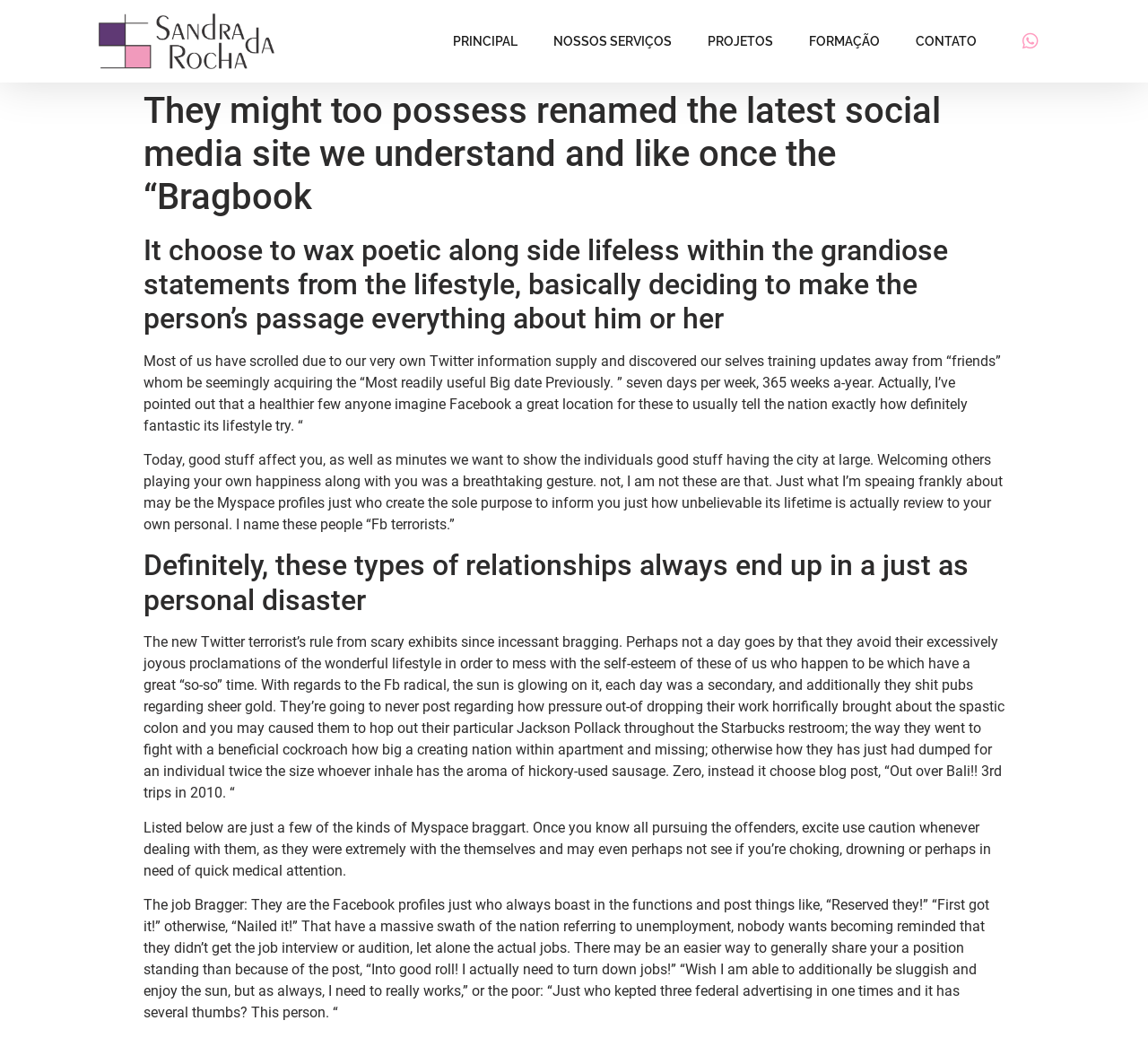Please provide a brief answer to the question using only one word or phrase: 
What is the name given to people who brag about their lives on Facebook?

Facebook terrorists